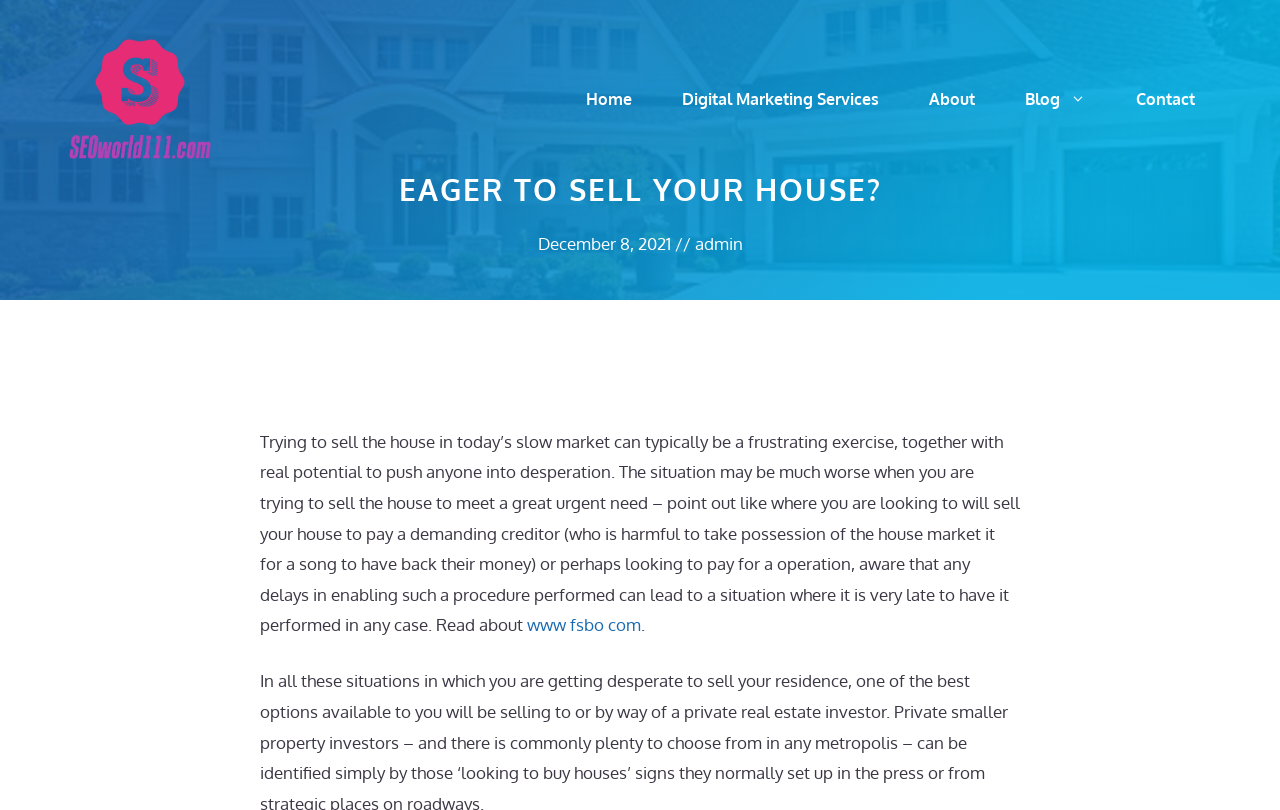Respond to the question with just a single word or phrase: 
What is the website 'www fsbo com' about?

Selling house